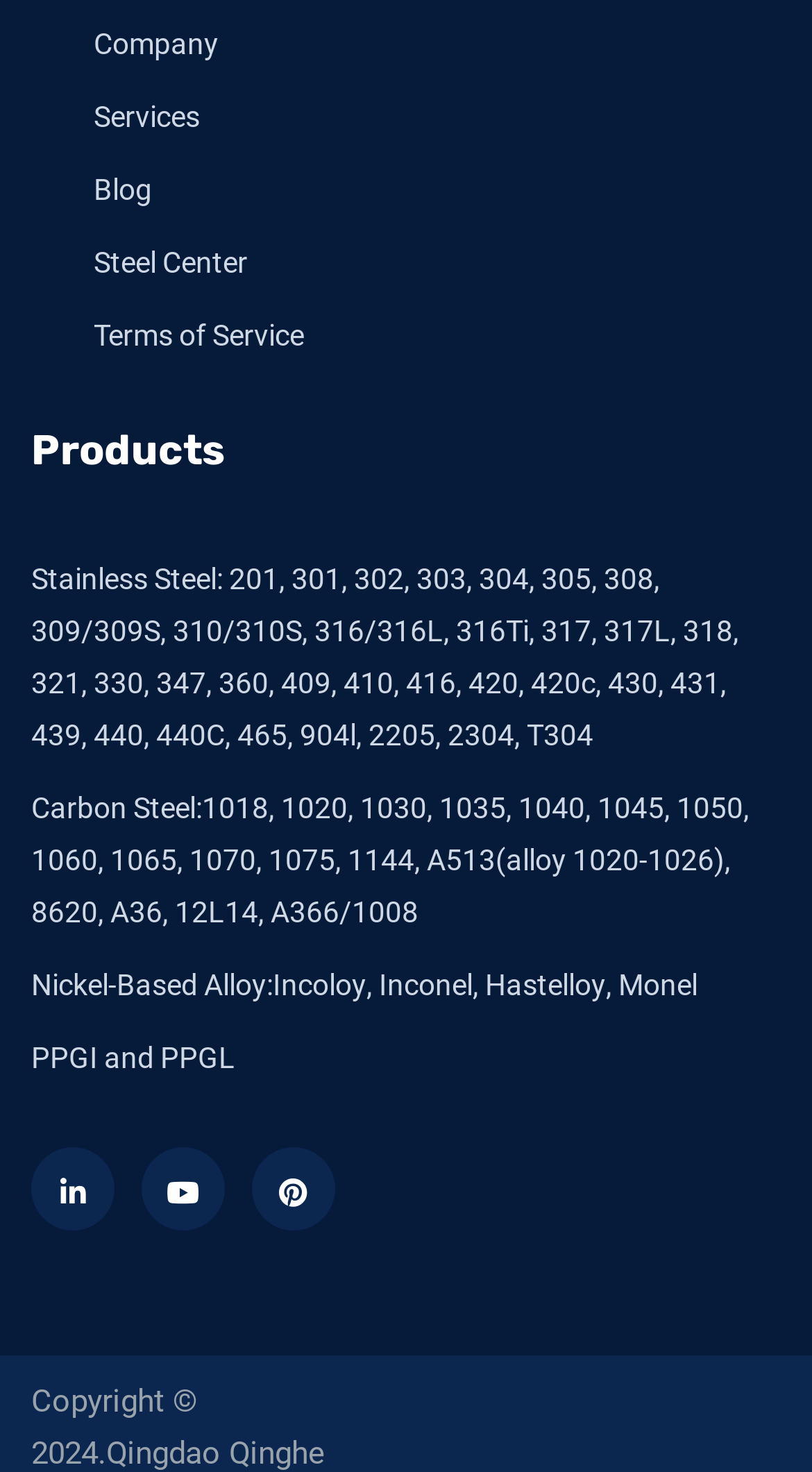Determine the bounding box coordinates of the region to click in order to accomplish the following instruction: "Learn more about 'Stainless Steel: 201'". Provide the coordinates as four float numbers between 0 and 1, specifically [left, top, right, bottom].

[0.282, 0.376, 0.344, 0.411]